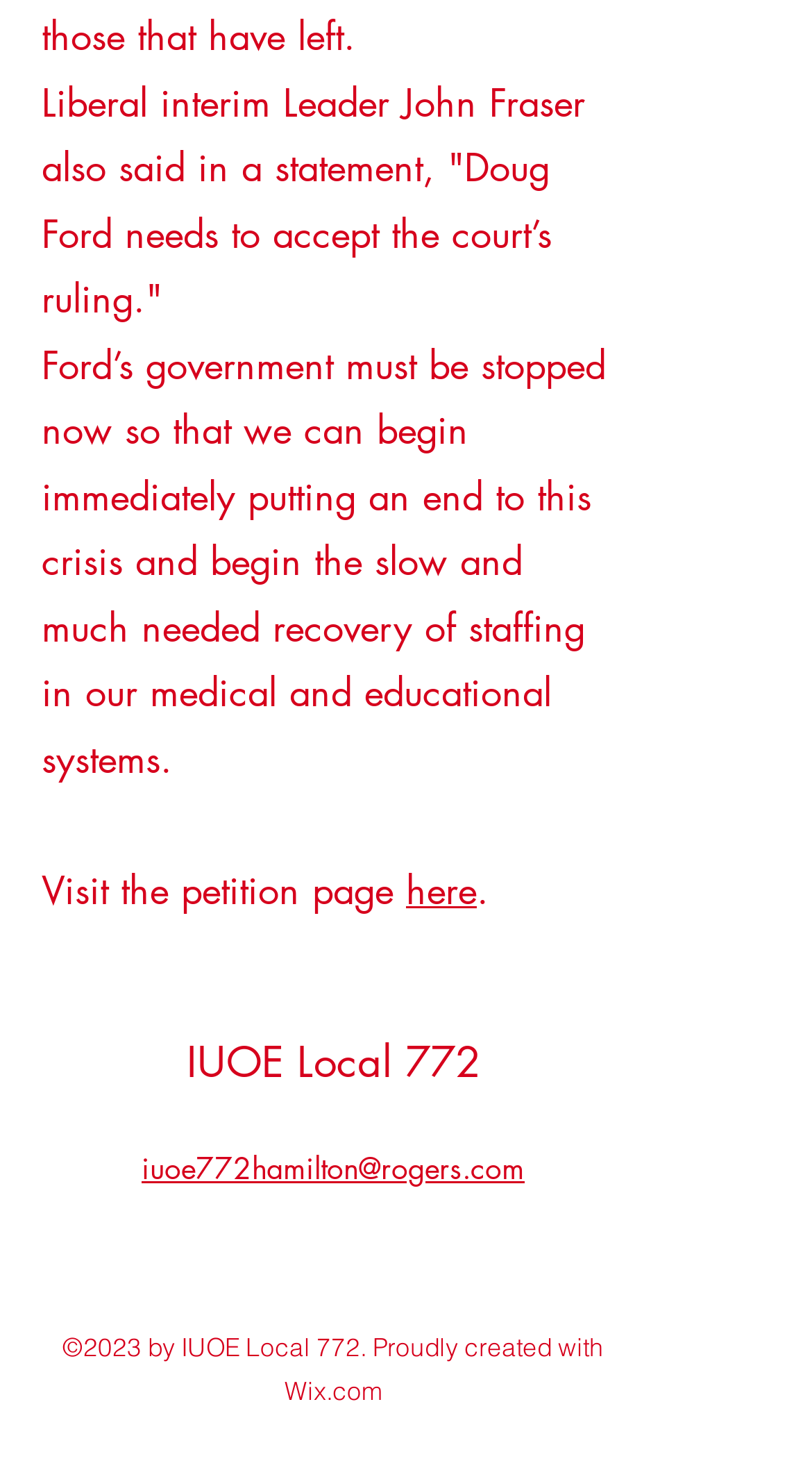Answer the question below using just one word or a short phrase: 
What is the purpose of the petition?

To stop Ford's government